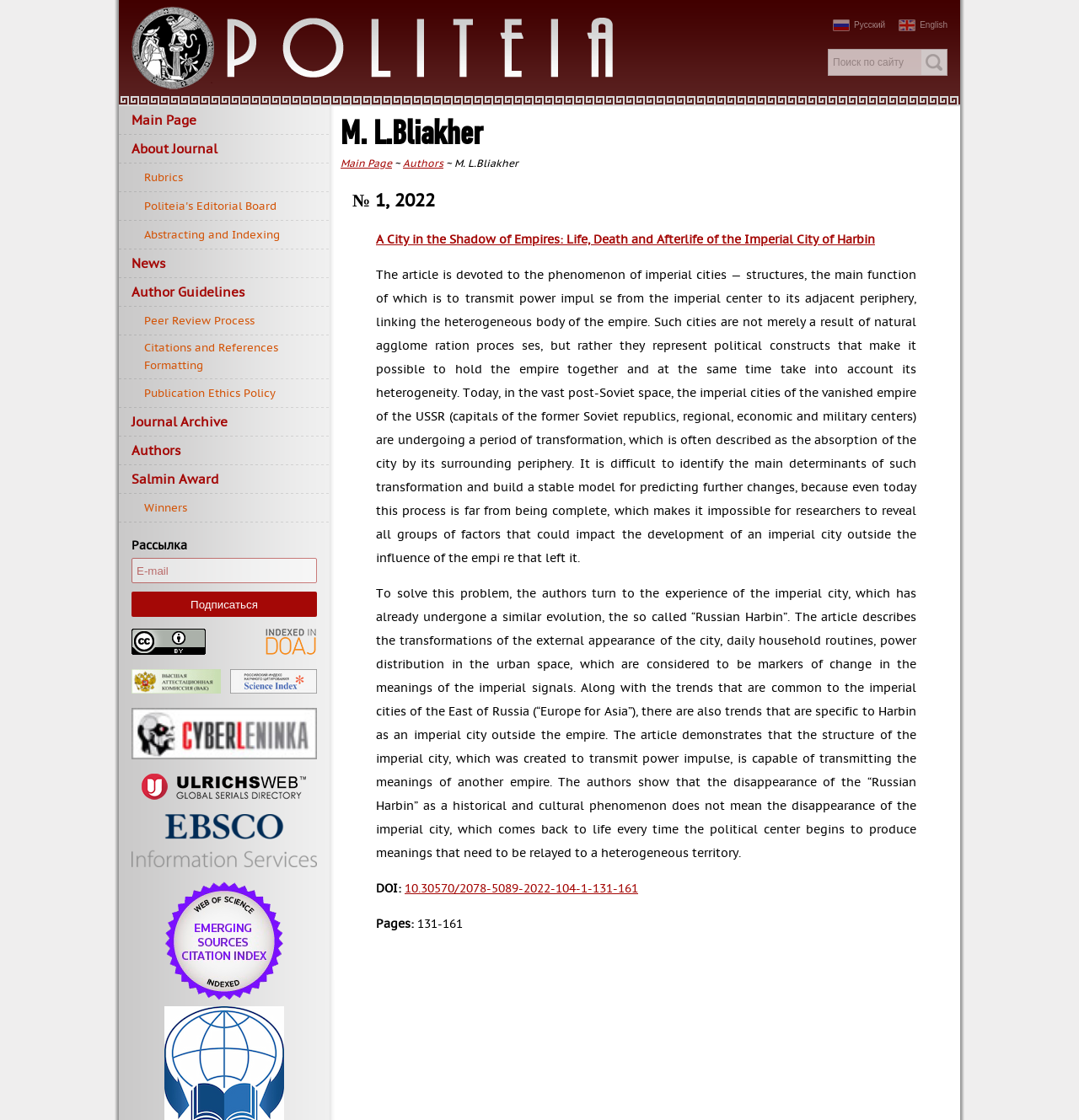What is the page range of the article?
Offer a detailed and exhaustive answer to the question.

The page range is mentioned at the bottom of the article, near the DOI information. It indicates that the article spans from page 131 to page 161.